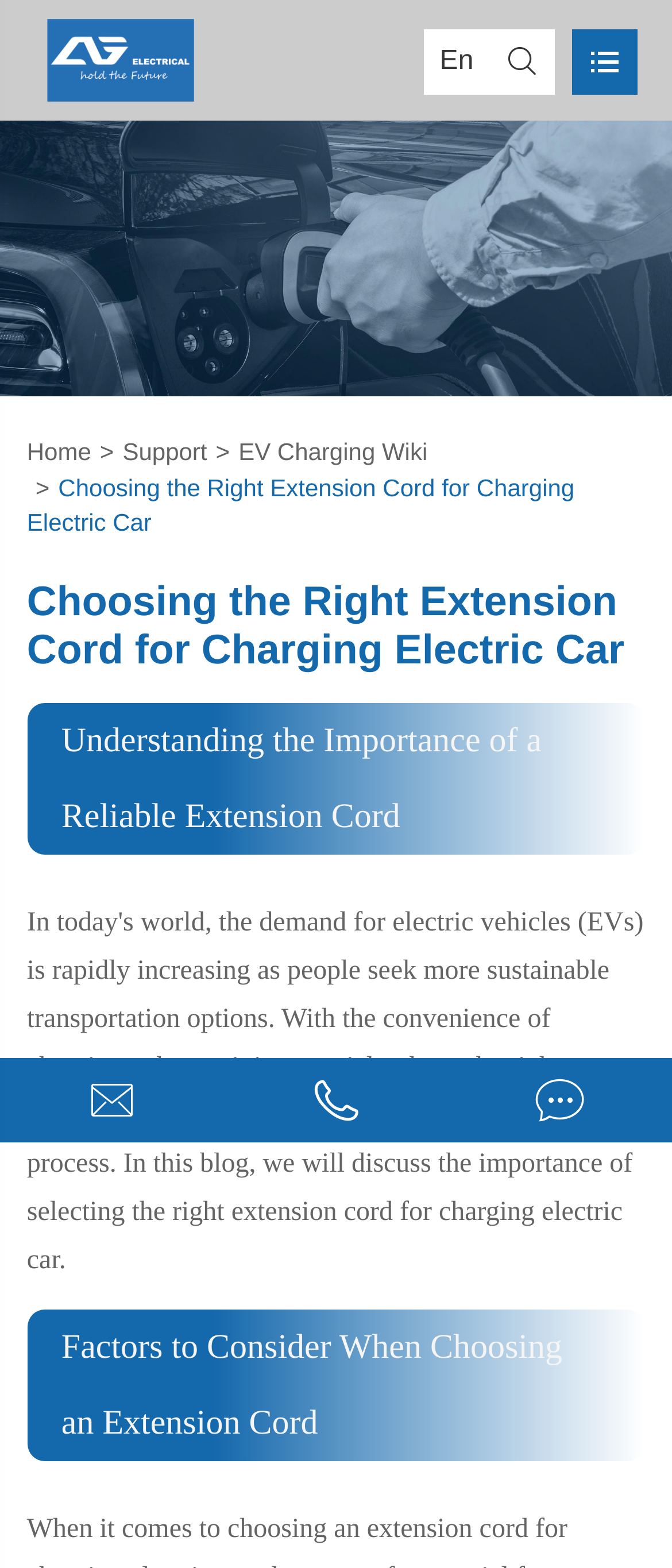Show the bounding box coordinates of the region that should be clicked to follow the instruction: "read Choosing the Right Extension Cord for Charging Electric Car article."

[0.04, 0.303, 0.855, 0.342]